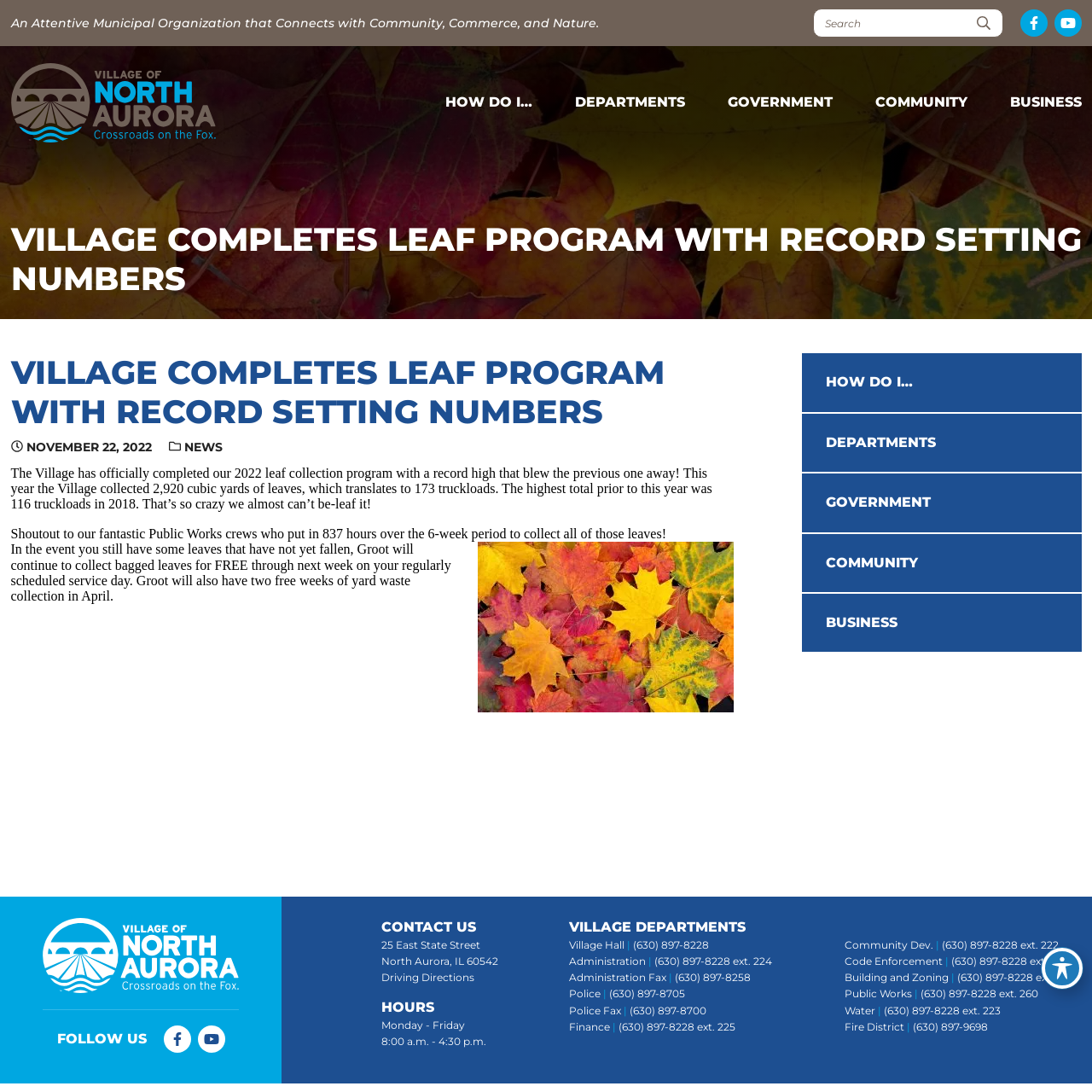What is the record high of leaf collection?
Based on the visual details in the image, please answer the question thoroughly.

The answer can be found in the article section of the webpage, where it states 'This year the Village collected 2,920 cubic yards of leaves, which translates to 173 truckloads.'